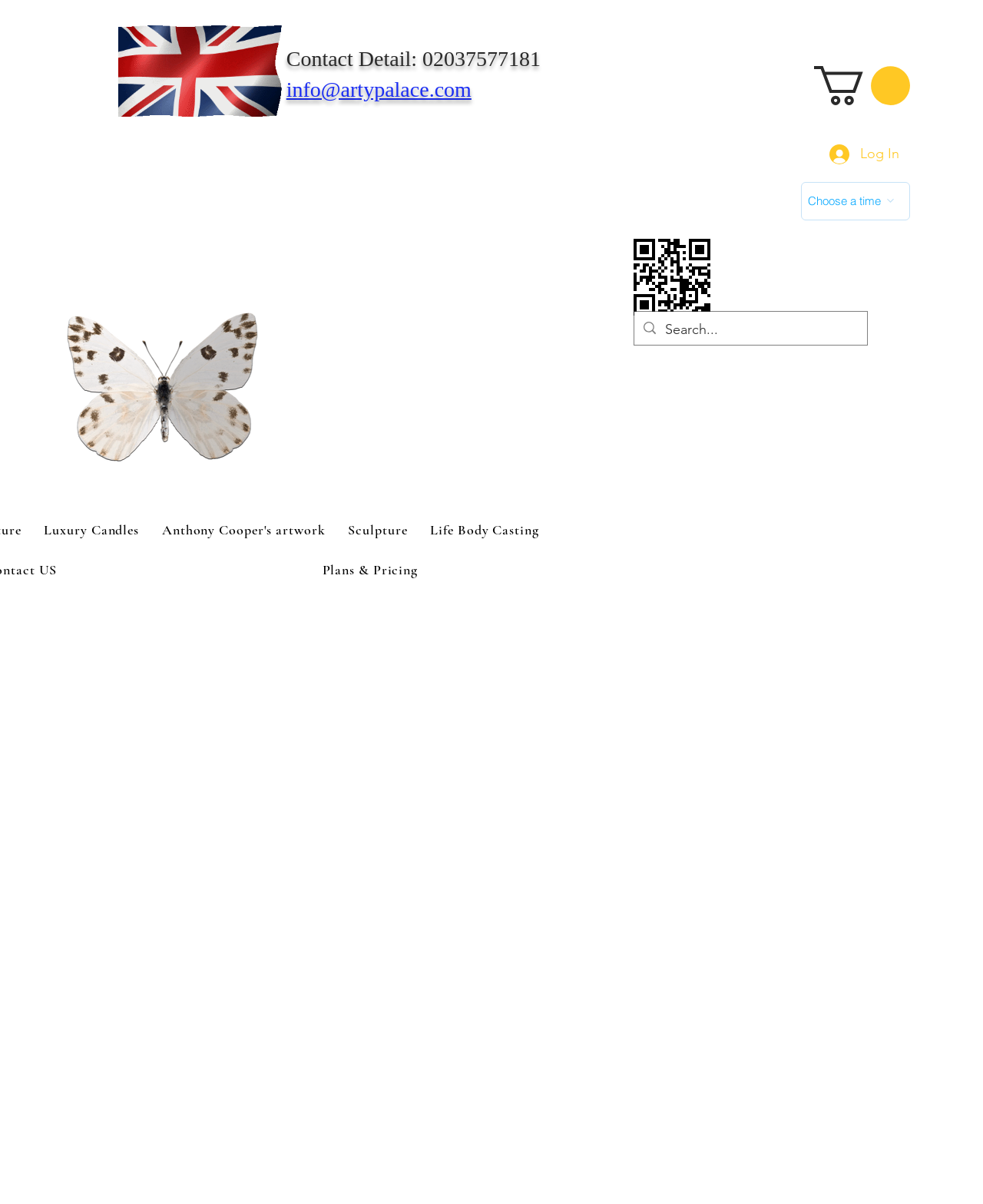Produce a meticulous description of the webpage.

The webpage is about the privacy policy and terms and conditions of Arty Palace, a luxury candle and artwork company. At the top of the page, there is a contact detail section with a phone number and email address. Below this, there is a heading "ARTY PALACE" with a link to the company's website. 

To the right of the heading, there are two images, one of which is a logo of Arty Palace. Below the images, there are several links to different sections of the website, including "Luxury Candles", "Anthony Cooper's artwork", "Sculpture", "Life Body Casting", and "Plans & Pricing". 

On the top right corner of the page, there is a button to play a video and a login button. Next to the login button, there is a time picker element. 

The main content of the page is the privacy policy, which is divided into several sections. The first section is an introduction to the policy, followed by sections on "About us", "How to contact us", and "What types of data we hold about you". The policy explains how Arty Palace collects and uses data from its visitors, customers, and members, and how it complies with data protection regulations. 

Throughout the policy, there are several links to other sections of the website, as well as phone numbers and email addresses to contact the company. The policy is written in a formal tone and provides detailed information about how Arty Palace handles personal data.